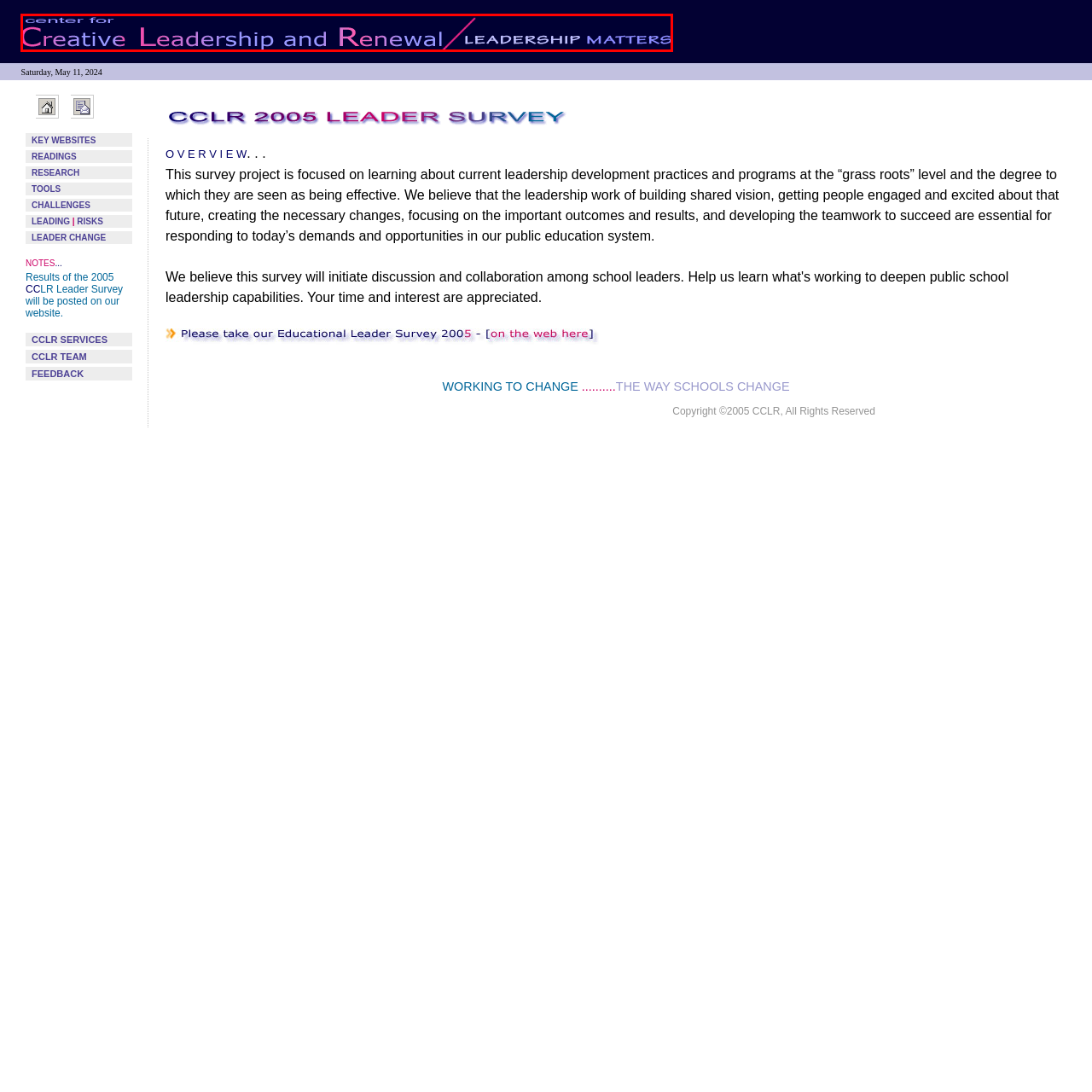What is the style of the typography used?
Observe the image inside the red bounding box carefully and formulate a detailed answer based on what you can infer from the visual content.

The text is styled using a modern, bold typography, with 'CE' in 'Creative' and 'Renewal' highlighted in vibrant colors, which suggests a modern and bold typography style.